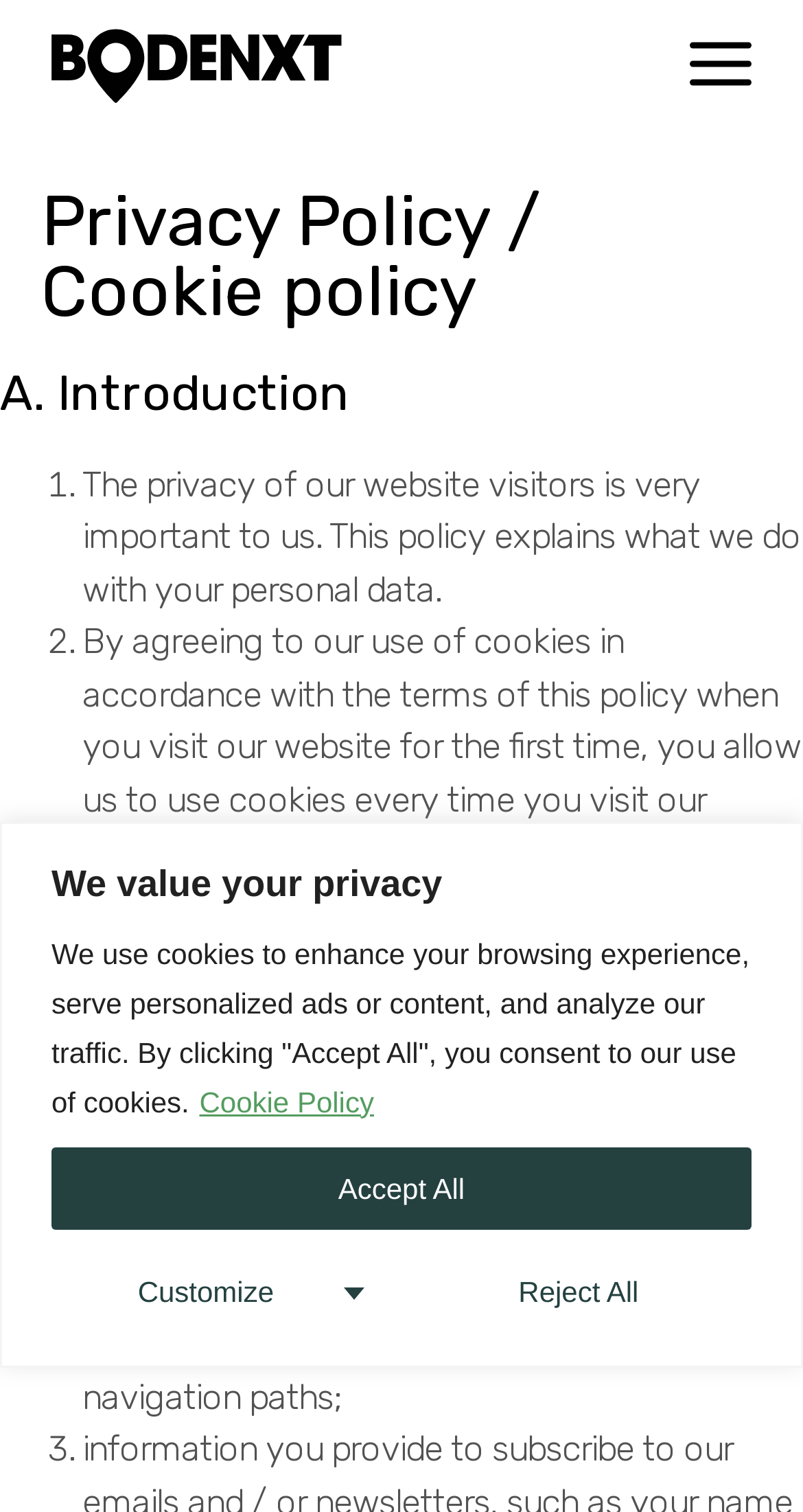What is the purpose of this policy?
Please answer the question with a single word or phrase, referencing the image.

Explain personal data usage